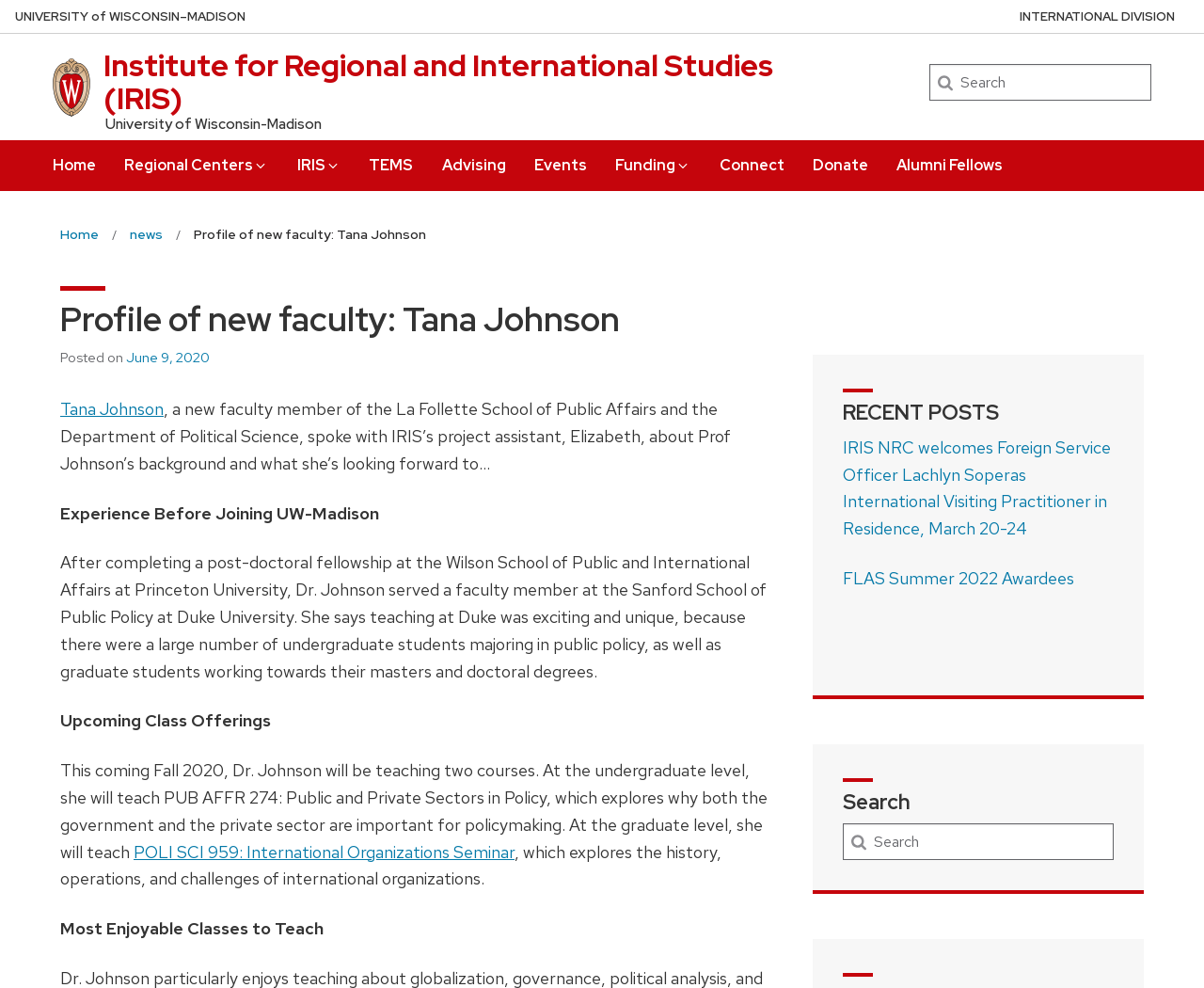Please specify the bounding box coordinates for the clickable region that will help you carry out the instruction: "Click on Post Comment".

None